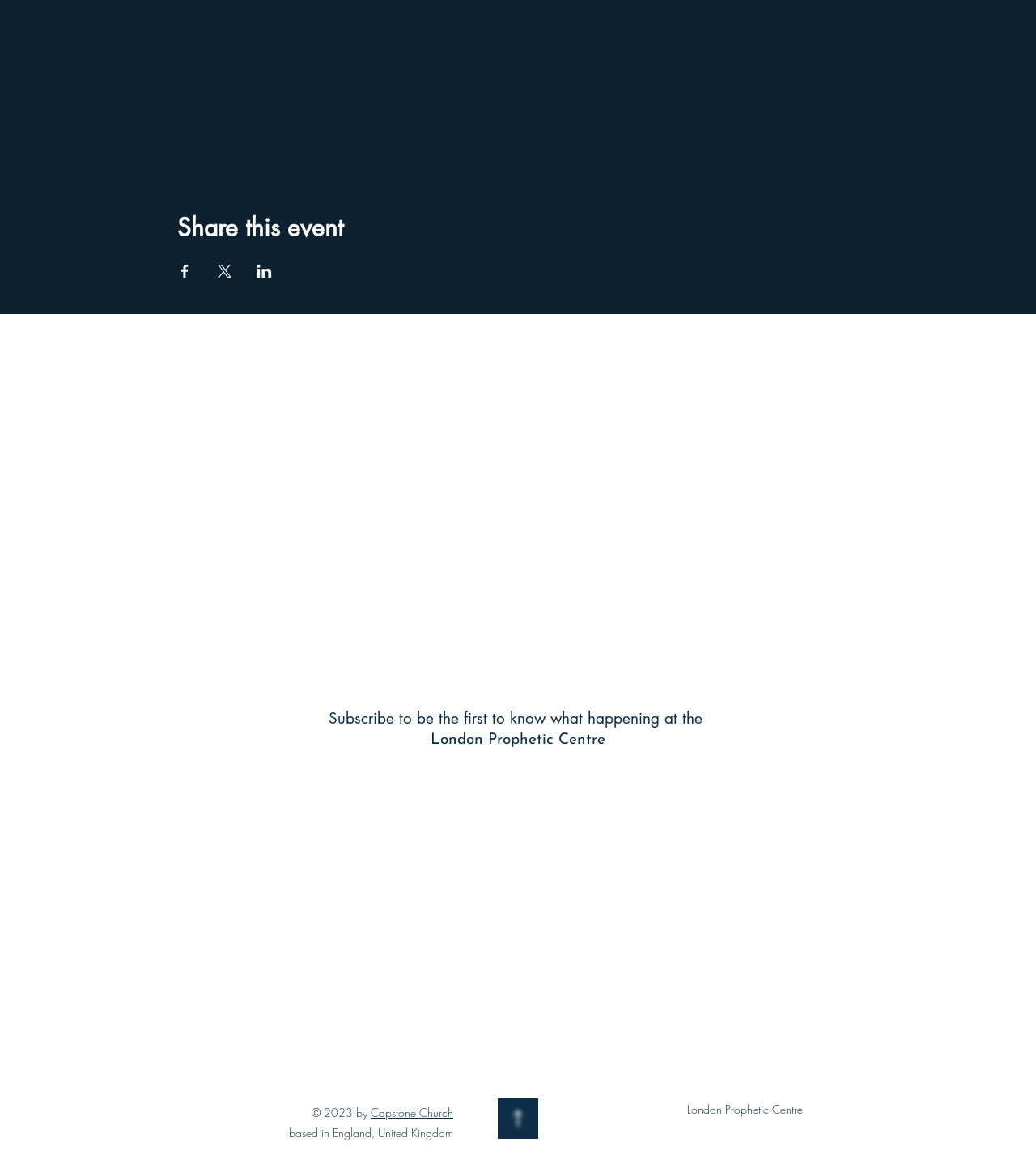Please identify the bounding box coordinates of the element that needs to be clicked to execute the following command: "Read about 'Grip and Posture'". Provide the bounding box using four float numbers between 0 and 1, formatted as [left, top, right, bottom].

None